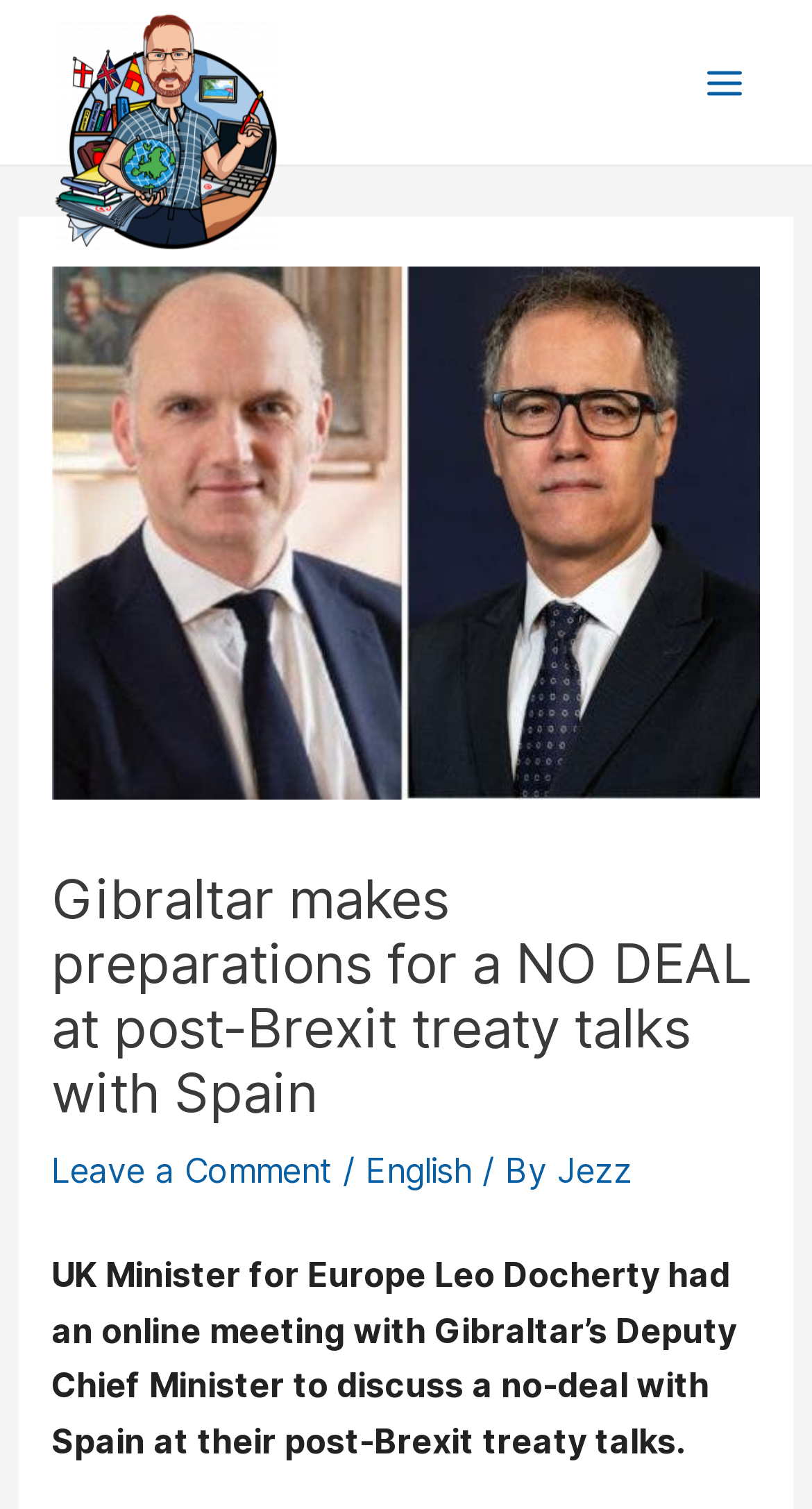What is the current status of Gibraltar’s preparations?
Identify the answer in the screenshot and reply with a single word or phrase.

Making preparations for a NO DEAL